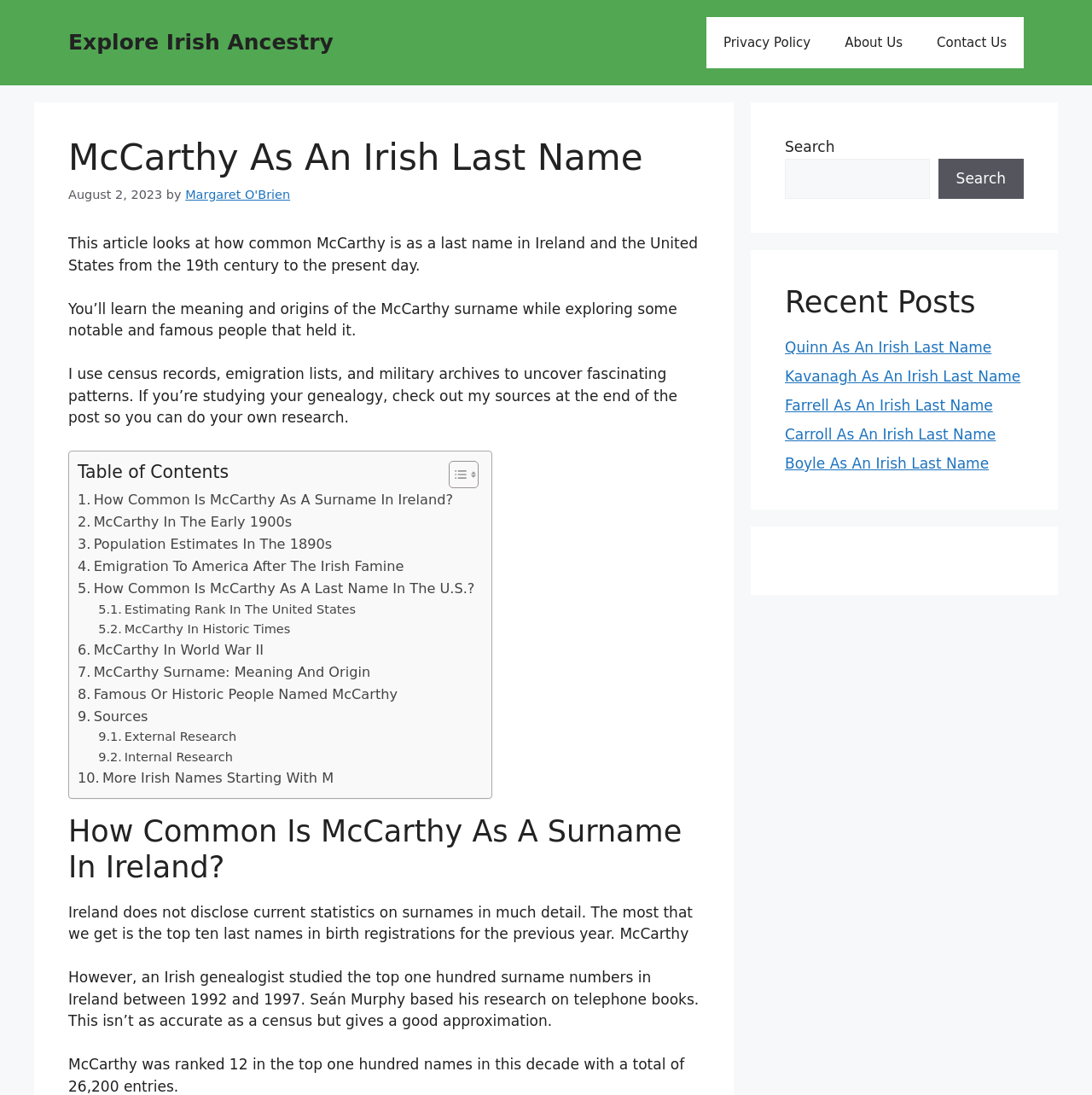What is the purpose of the search box?
Could you answer the question in a detailed manner, providing as much information as possible?

The search box is a feature that allows users to search for specific keywords or phrases within the website, making it easier to find relevant information.